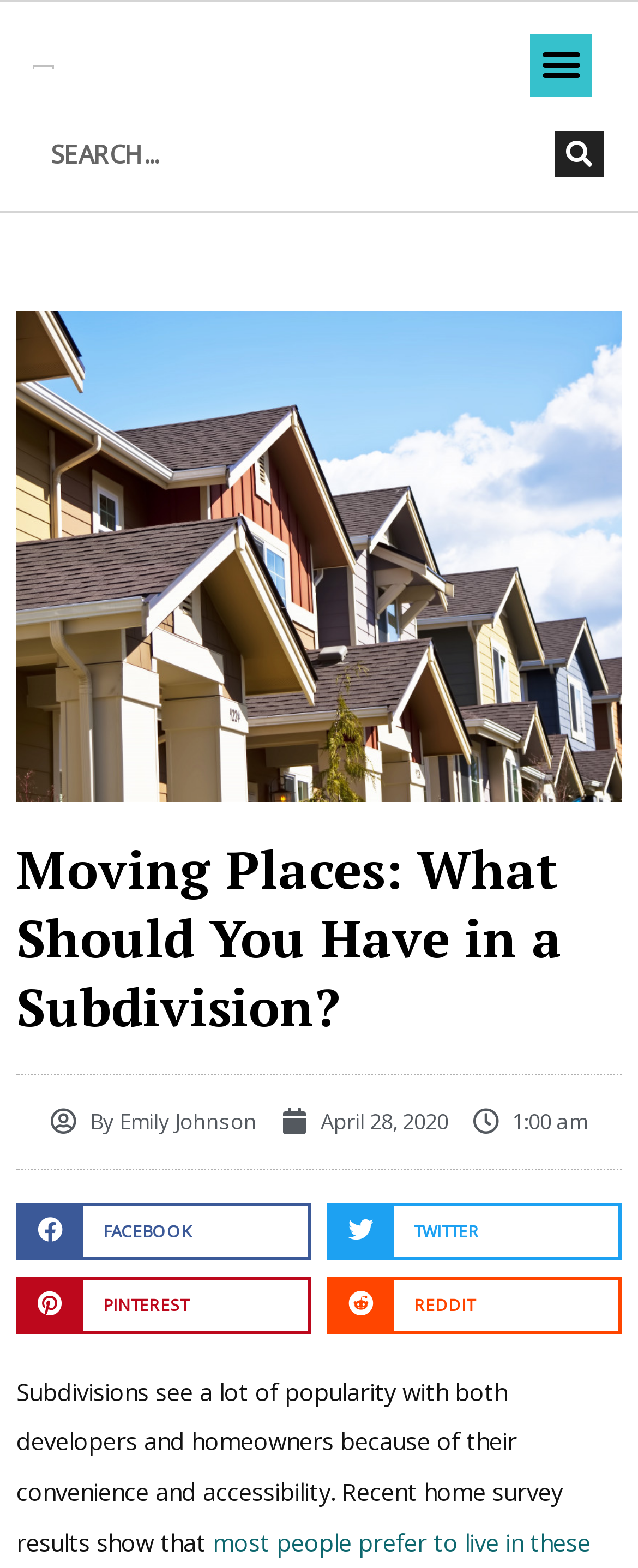Who is the author of the article?
Provide a concise answer using a single word or phrase based on the image.

Emily Johnson